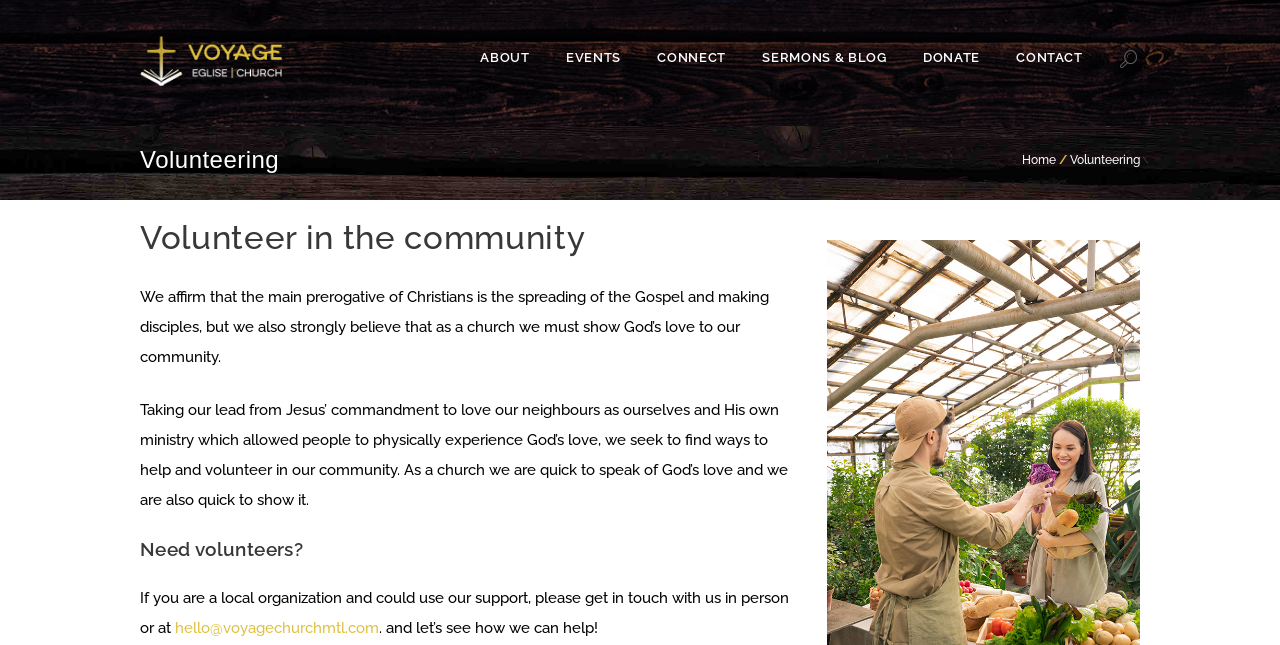Locate the bounding box of the UI element based on this description: "title="Open search"". Provide four float numbers between 0 and 1 as [left, top, right, bottom].

[0.872, 0.071, 0.892, 0.112]